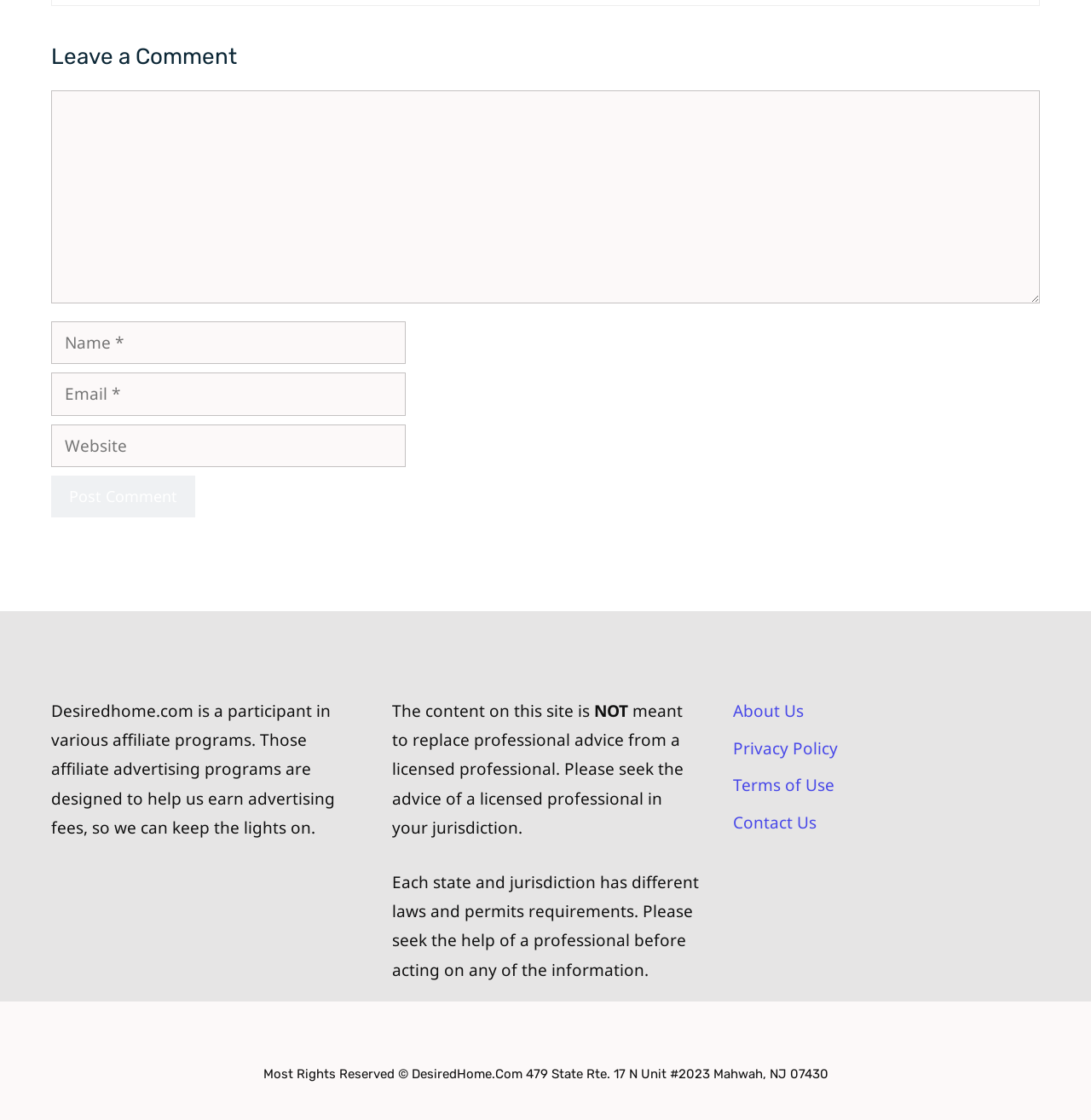What is the purpose of the 'Name' and 'Email' input fields?
Based on the image, answer the question with as much detail as possible.

The 'Name' and 'Email' input fields are required fields, suggesting that they are used to collect contact information from users who want to leave a comment on the website.